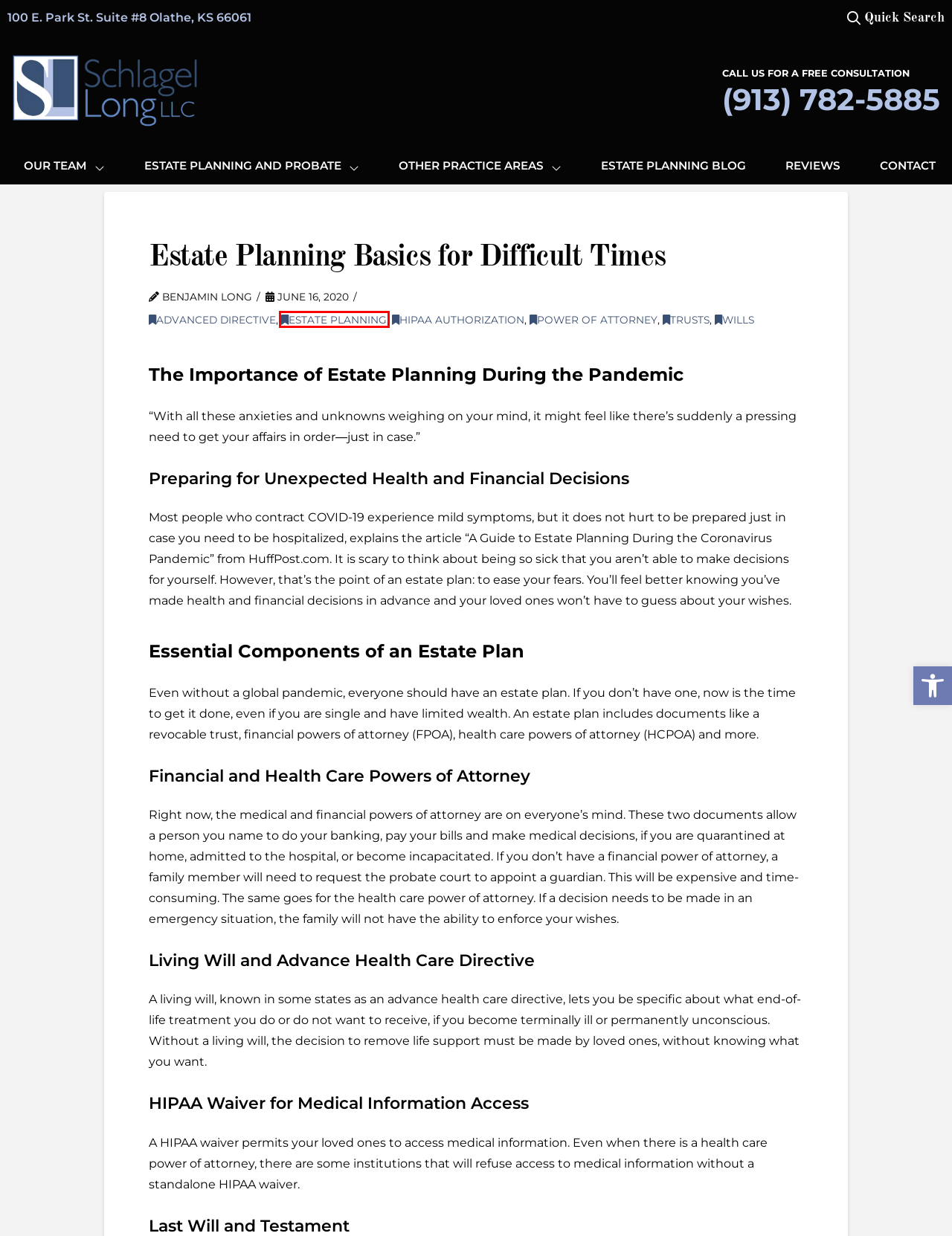Look at the screenshot of a webpage where a red bounding box surrounds a UI element. Your task is to select the best-matching webpage description for the new webpage after you click the element within the bounding box. The available options are:
A. Wills | Schlagel Long, LLC
B. Blog | Schlagel Long, LLC
C. Power of Attorney | Schlagel Long, LLC
D. Reviews | Schlagel Long, LLC
E. Other Practice Areas | Schlagel Long, LLC
F. Contact | Schlagel Long, LLC
G. HIPAA Authorization | Schlagel Long, LLC
H. Estate Planning | Schlagel Long, LLC

H